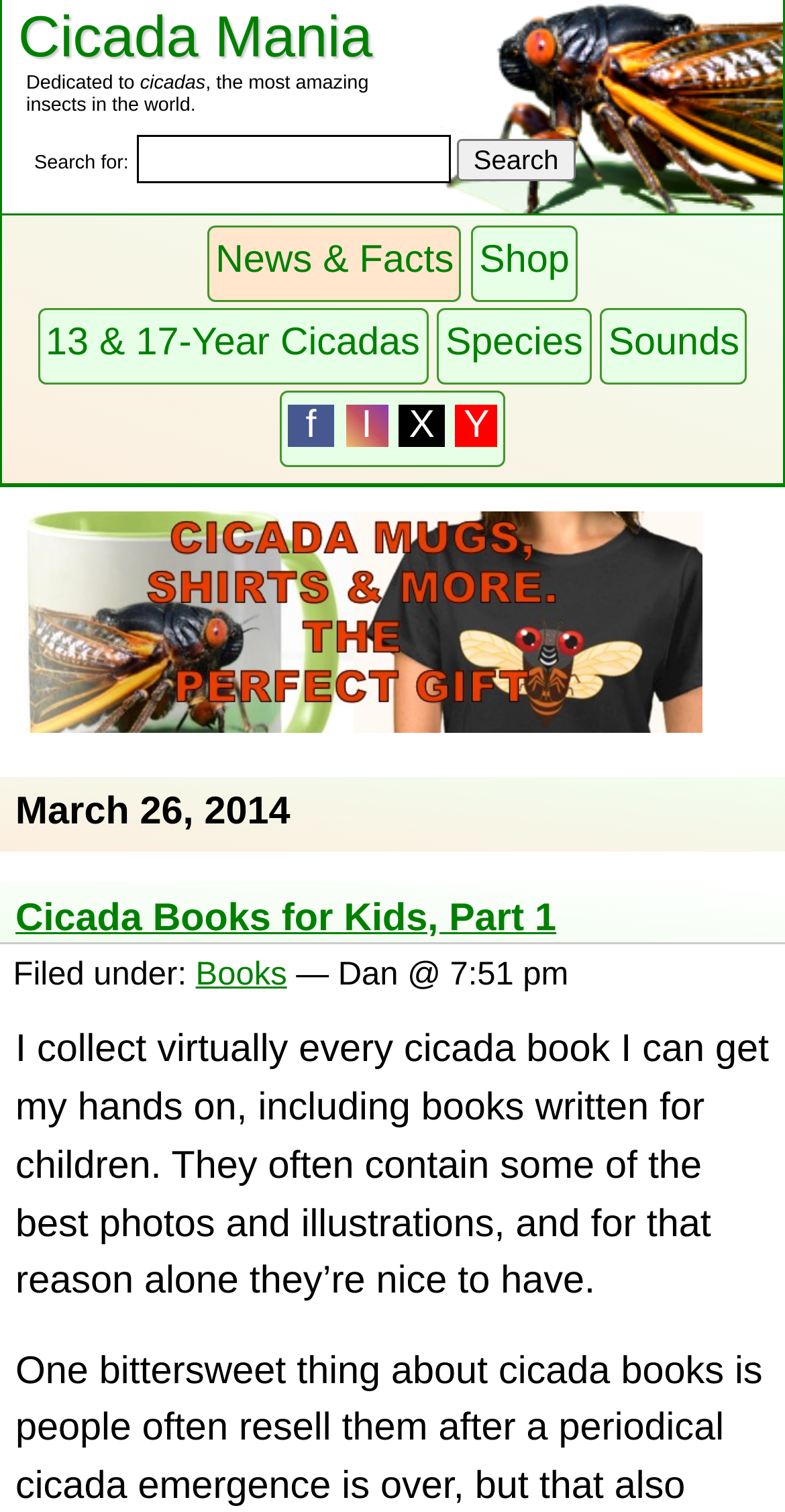Please give a one-word or short phrase response to the following question: 
What is the topic of the article?

Cicada Books for Kids